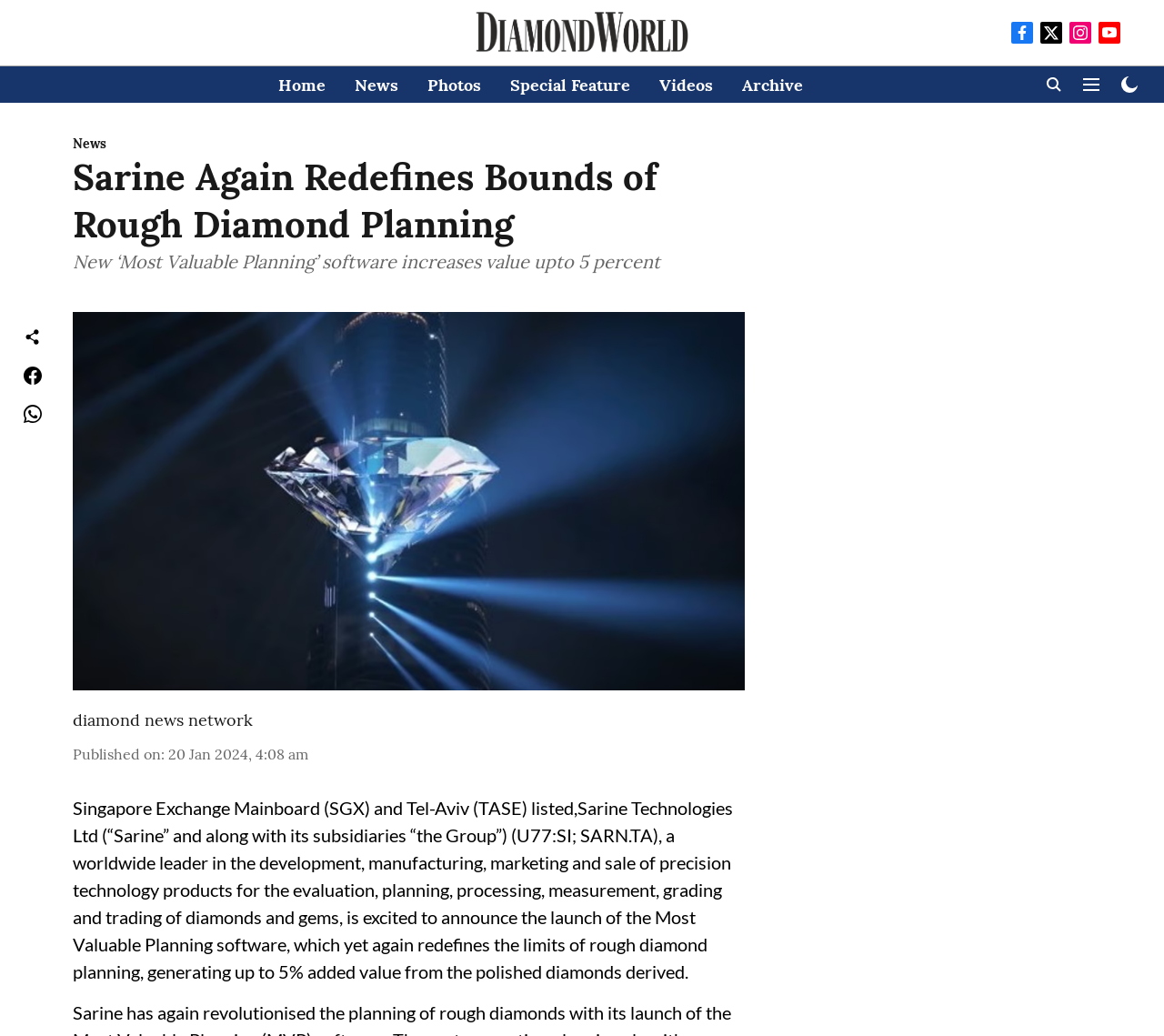Generate a detailed explanation of the webpage's features and information.

The webpage appears to be a news article or press release from Sarine Technologies Ltd, a company listed on the Singapore Exchange Mainboard and Tel-Aviv Stock Exchange. At the top of the page, there is a logo of the company, followed by a navigation menu with links to "Home", "News", "Photos", "Special Feature", "Videos", and "Archive".

Below the navigation menu, there is a large heading that reads "Sarine Again Redefines Bounds of Rough Diamond Planning". This is followed by a subheading that states "New ‘Most Valuable Planning’ software increases value upto 5 percent". 

To the right of the heading, there is a large image that takes up most of the width of the page. The image is likely related to the article's content, possibly showing a rough diamond or a screenshot of the new software.

The article's main content is a block of text that describes the launch of the Most Valuable Planning software, which is said to generate up to 5% added value from polished diamonds derived from rough diamonds. The text is quite lengthy and provides details about the company and its products.

At the bottom of the page, there are several social media share icons, allowing users to share the article on various platforms. There is also a timestamp indicating when the article was published, which is January 20, 2024, at 4:08 am.

Overall, the webpage appears to be a formal news article or press release from a company in the diamond industry, announcing a new software product and its benefits.